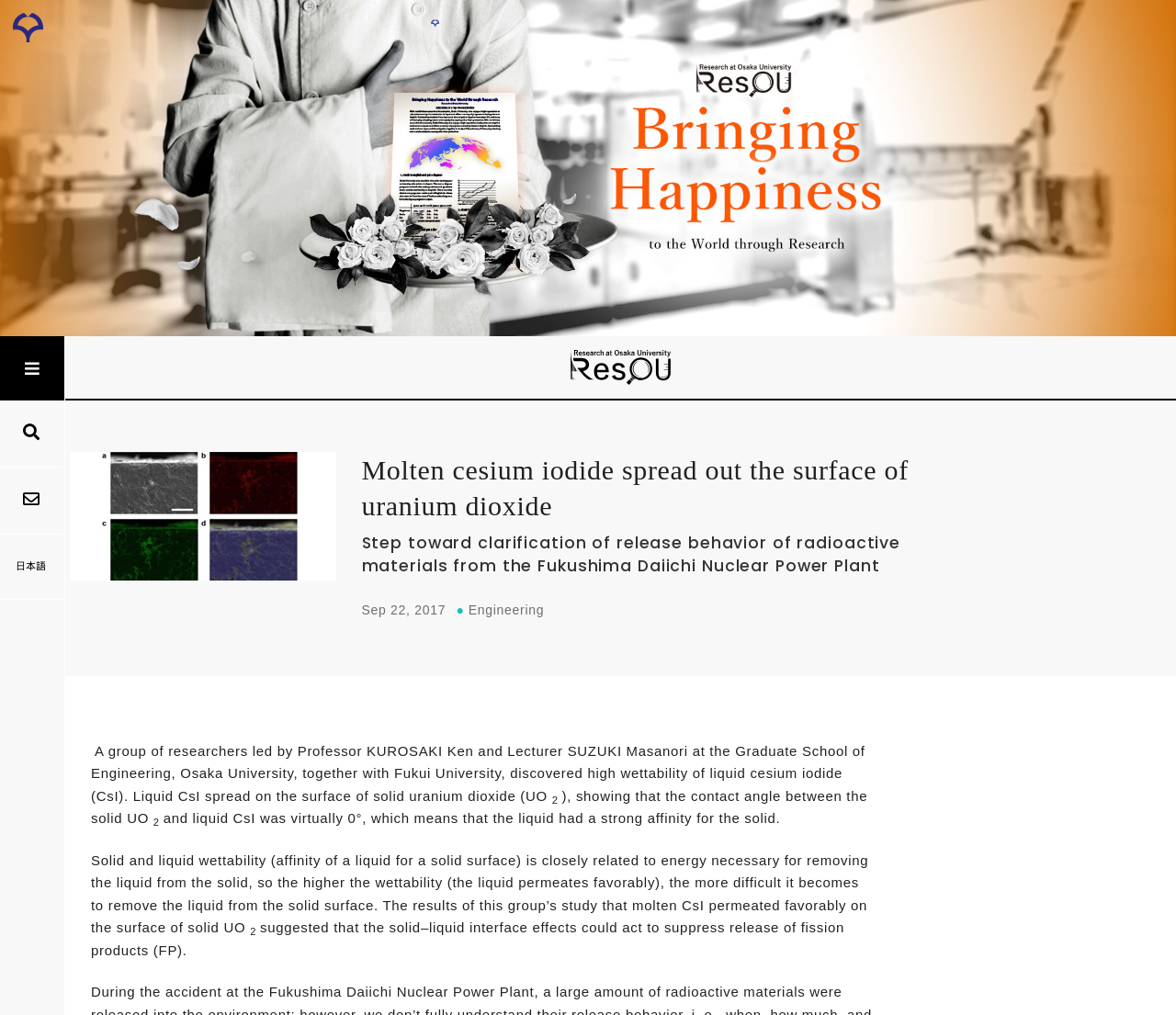What is the field of study of the researchers?
From the screenshot, supply a one-word or short-phrase answer.

Engineering